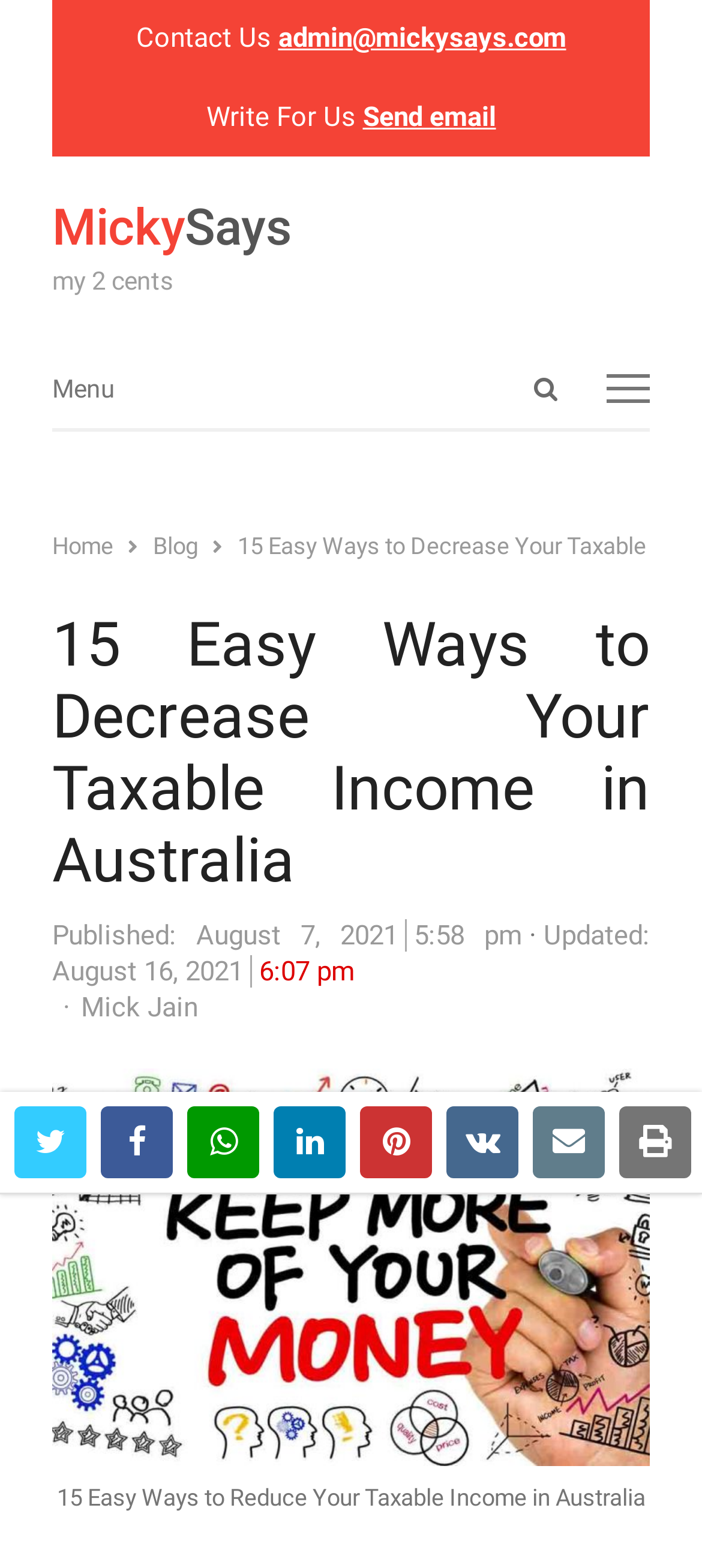Give a detailed account of the webpage's layout and content.

The webpage appears to be a blog article titled "15 Easy Ways to Decrease Your Taxable Income in Australia" on the Micky Says website. At the top, there is a navigation menu with links to "Home", "Blog", and other sections. Below the menu, there is a search bar with a magnifying glass icon and a placeholder text "Search for:".

On the left side, there is a column with links to "Contact Us", "Write For Us", and the website's logo "MickySays". Below the logo, there is a tagline "my 2 cents". On the right side, there are social media links to Twitter, Facebook, WhatsApp, LinkedIn, Pinterest, VKontakte, email, and a print icon.

The main content of the article is divided into sections. At the top, there is a heading with the article title, followed by the publication date "August 7, 2021, 5:58 pm" and an update date "August 16, 2021, 6:07 pm". Below the dates, there is an author link "Mick Jain". The article's main image is a large banner with the title "15 Easy Ways to Reduce Your Taxable Income in Australia".

The article's content is not explicitly described in the accessibility tree, but it likely contains the 15 ways to decrease taxable income in Australia, given the title and the structure of the webpage.